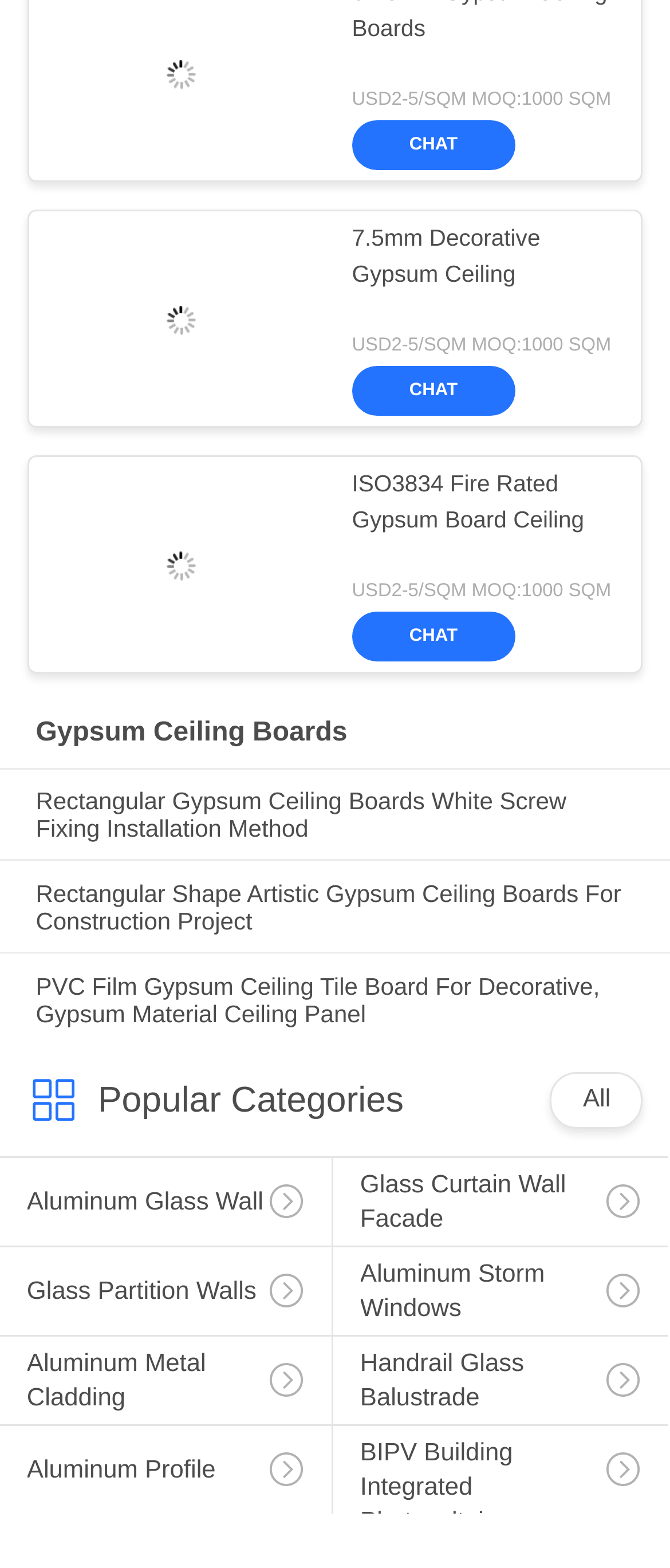Determine the bounding box coordinates for the element that should be clicked to follow this instruction: "View 6-18mm Gypsum Ceiling Boards". The coordinates should be given as four float numbers between 0 and 1, in the format [left, top, right, bottom].

[0.249, 0.039, 0.292, 0.057]